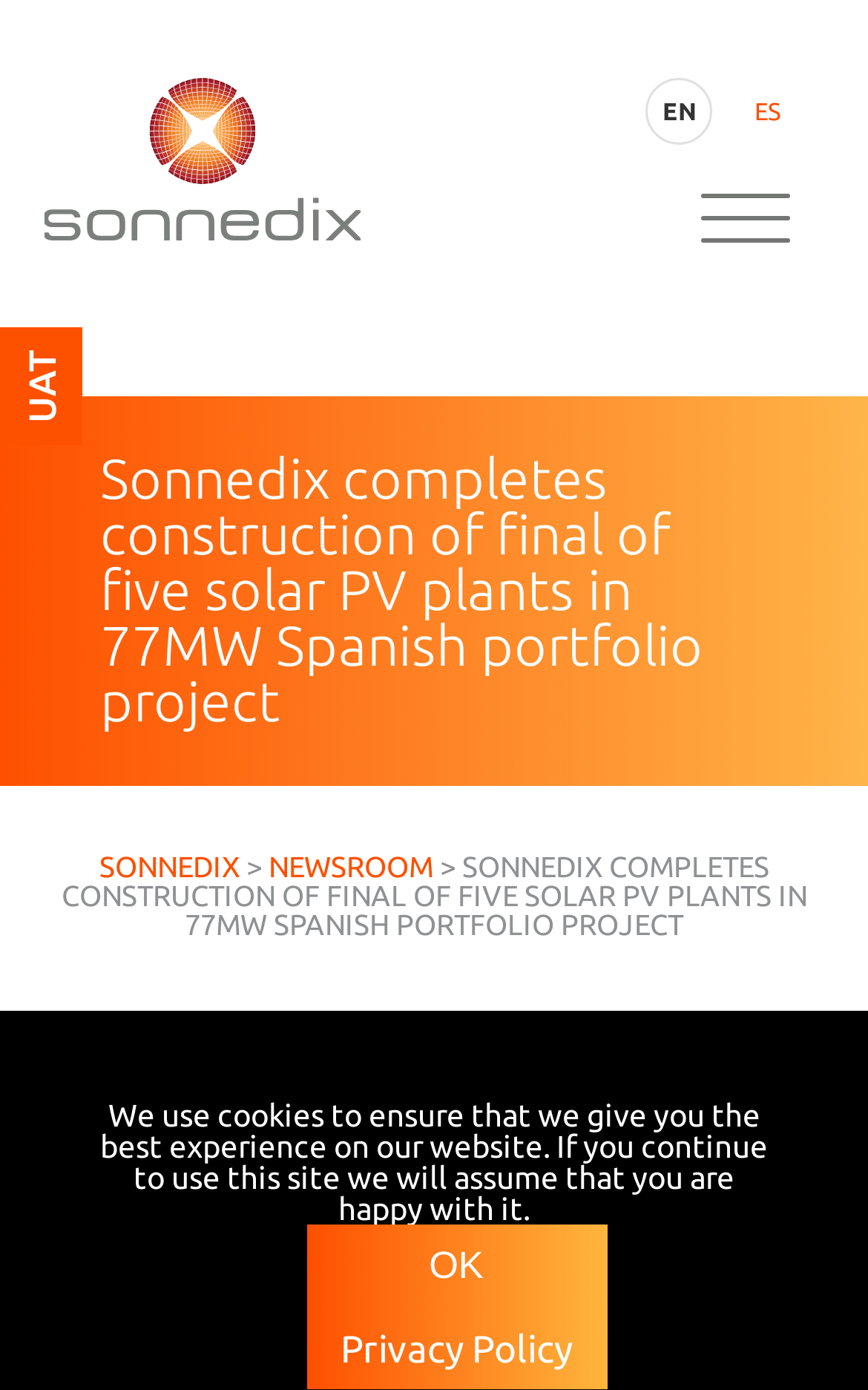Determine the bounding box for the UI element described here: "Home".

None